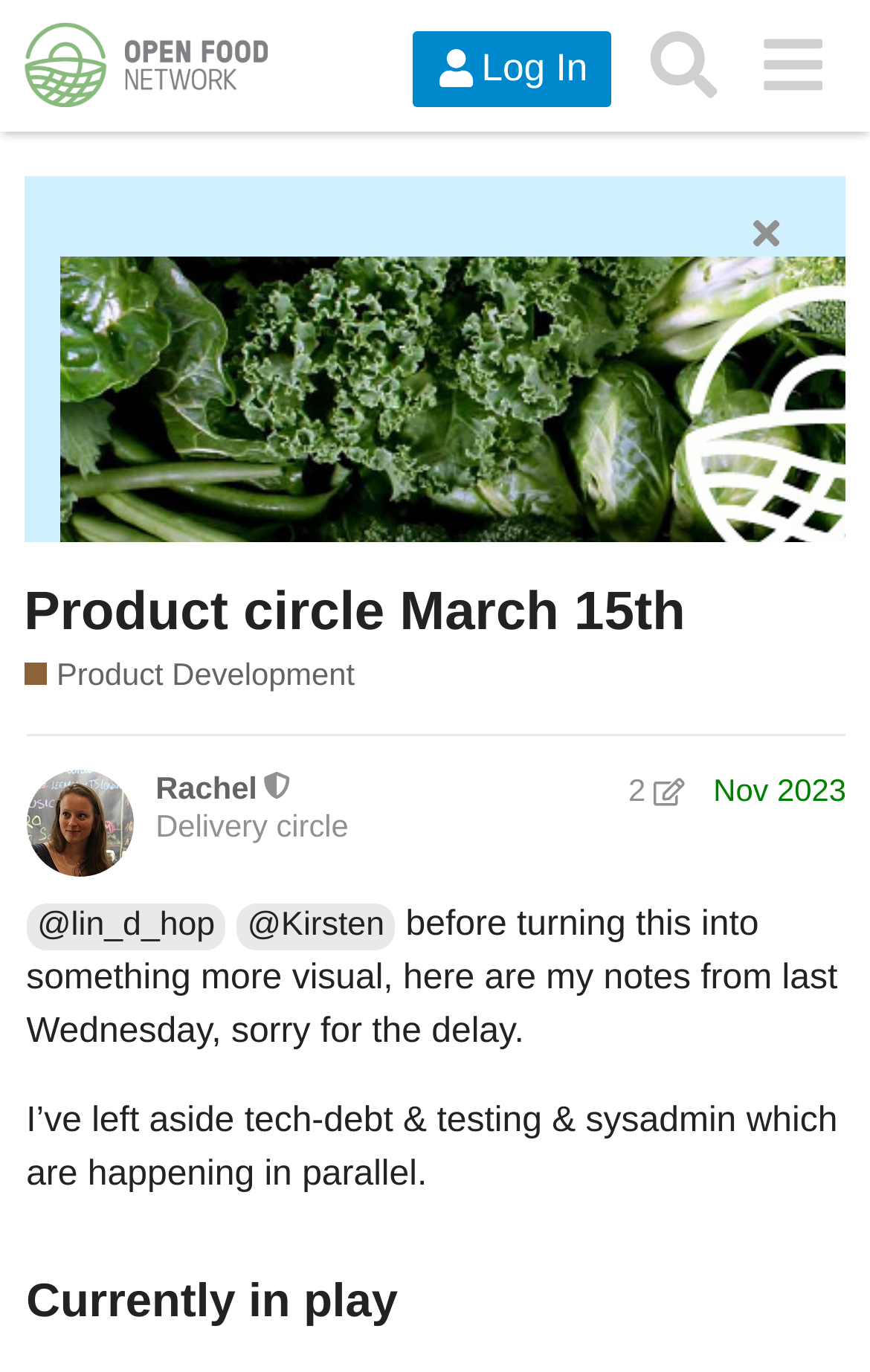Please determine the bounding box coordinates of the clickable area required to carry out the following instruction: "Go to @lin_d_hop's profile". The coordinates must be four float numbers between 0 and 1, represented as [left, top, right, bottom].

[0.03, 0.658, 0.26, 0.692]